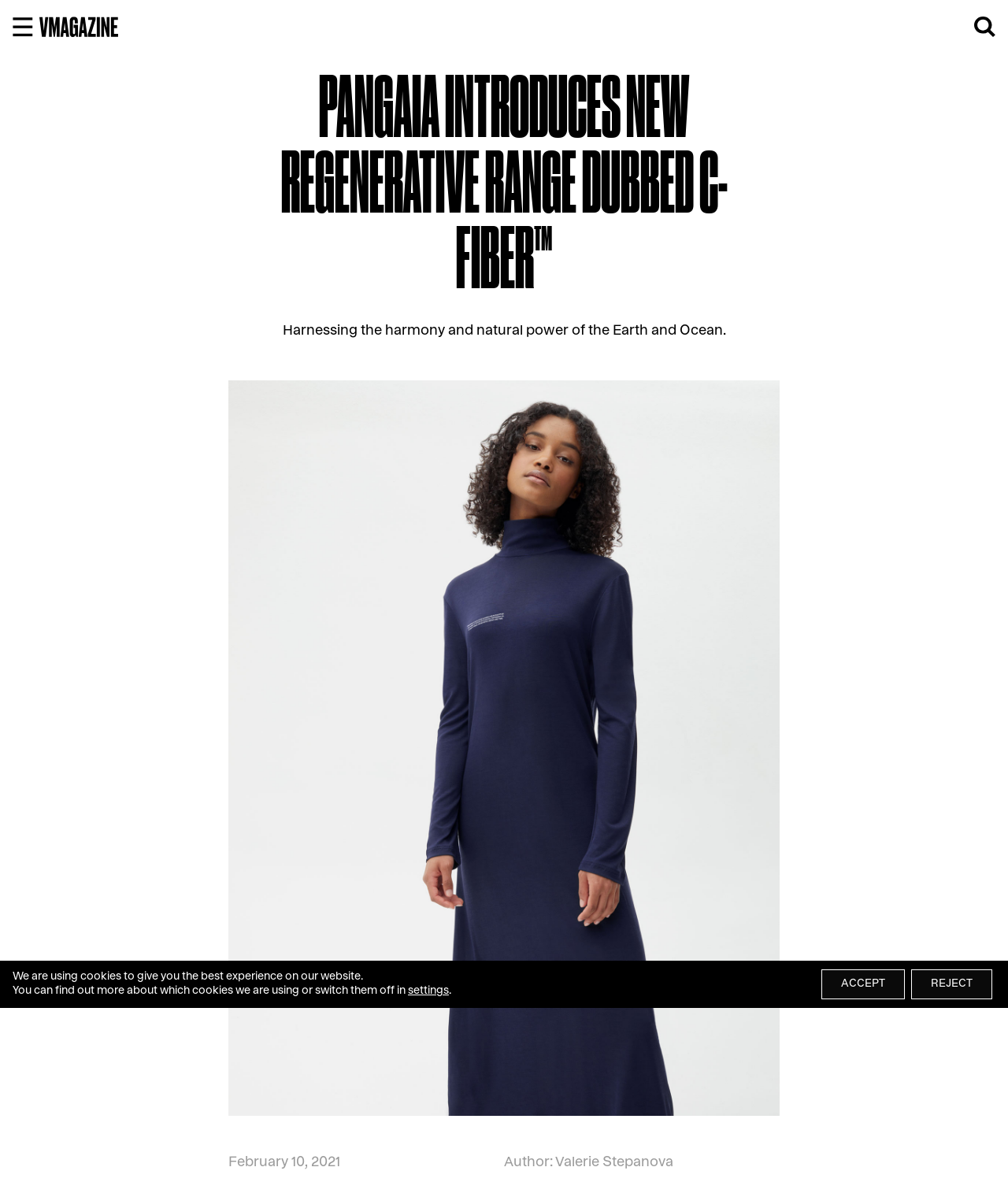Extract the bounding box coordinates for the UI element described as: "Reject".

[0.904, 0.813, 0.984, 0.838]